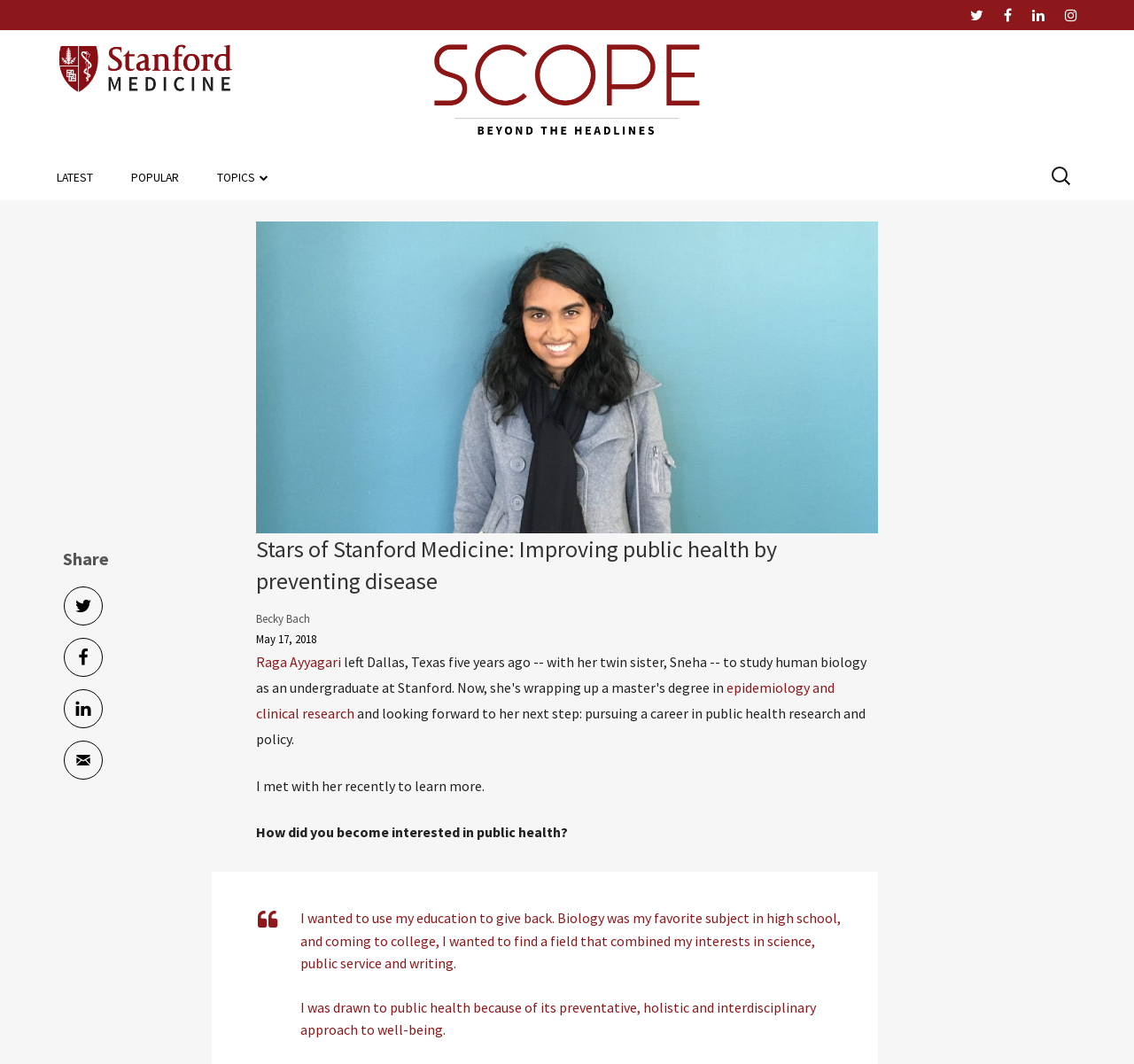Please examine the image and provide a detailed answer to the question: What is the field of study of the person profiled?

I found the answer by looking at the link with the text 'epidemiology and clinical research' which is associated with the person profiled, Raga Ayyagari.